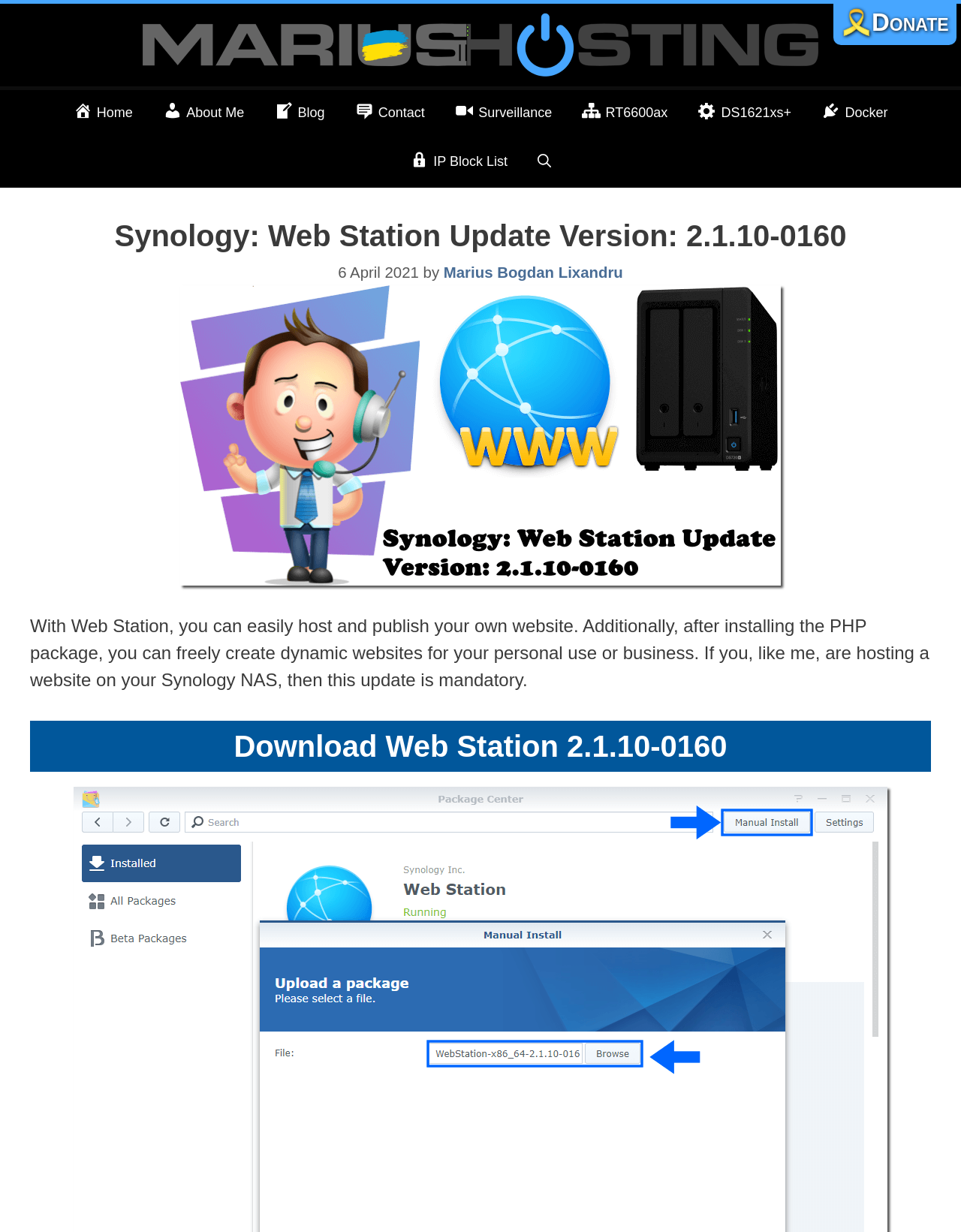Pinpoint the bounding box coordinates of the area that must be clicked to complete this instruction: "go to blog".

[0.27, 0.073, 0.354, 0.113]